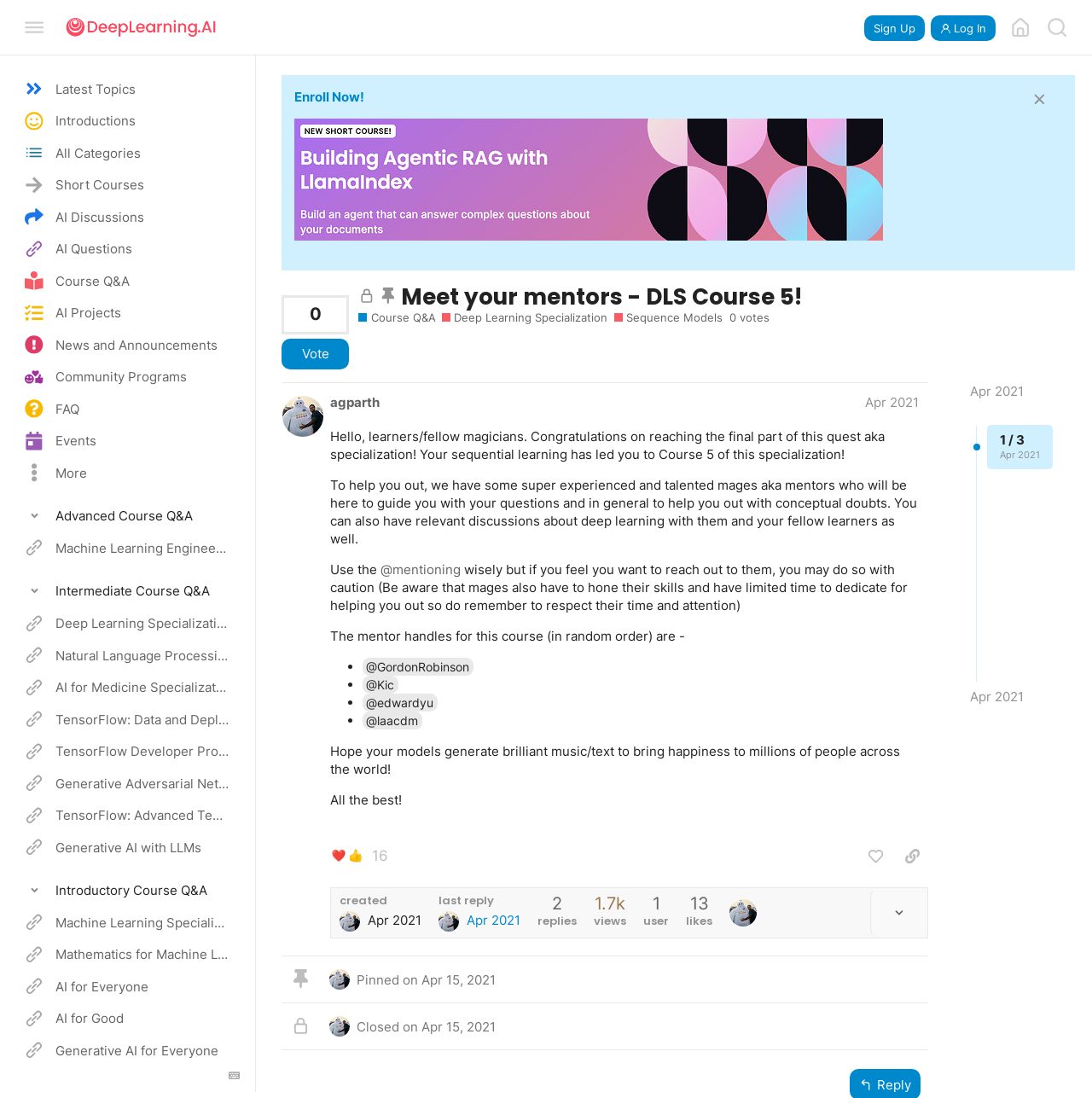Identify the bounding box coordinates of the region that needs to be clicked to carry out this instruction: "Search for topics". Provide these coordinates as four float numbers ranging from 0 to 1, i.e., [left, top, right, bottom].

[0.951, 0.008, 0.984, 0.041]